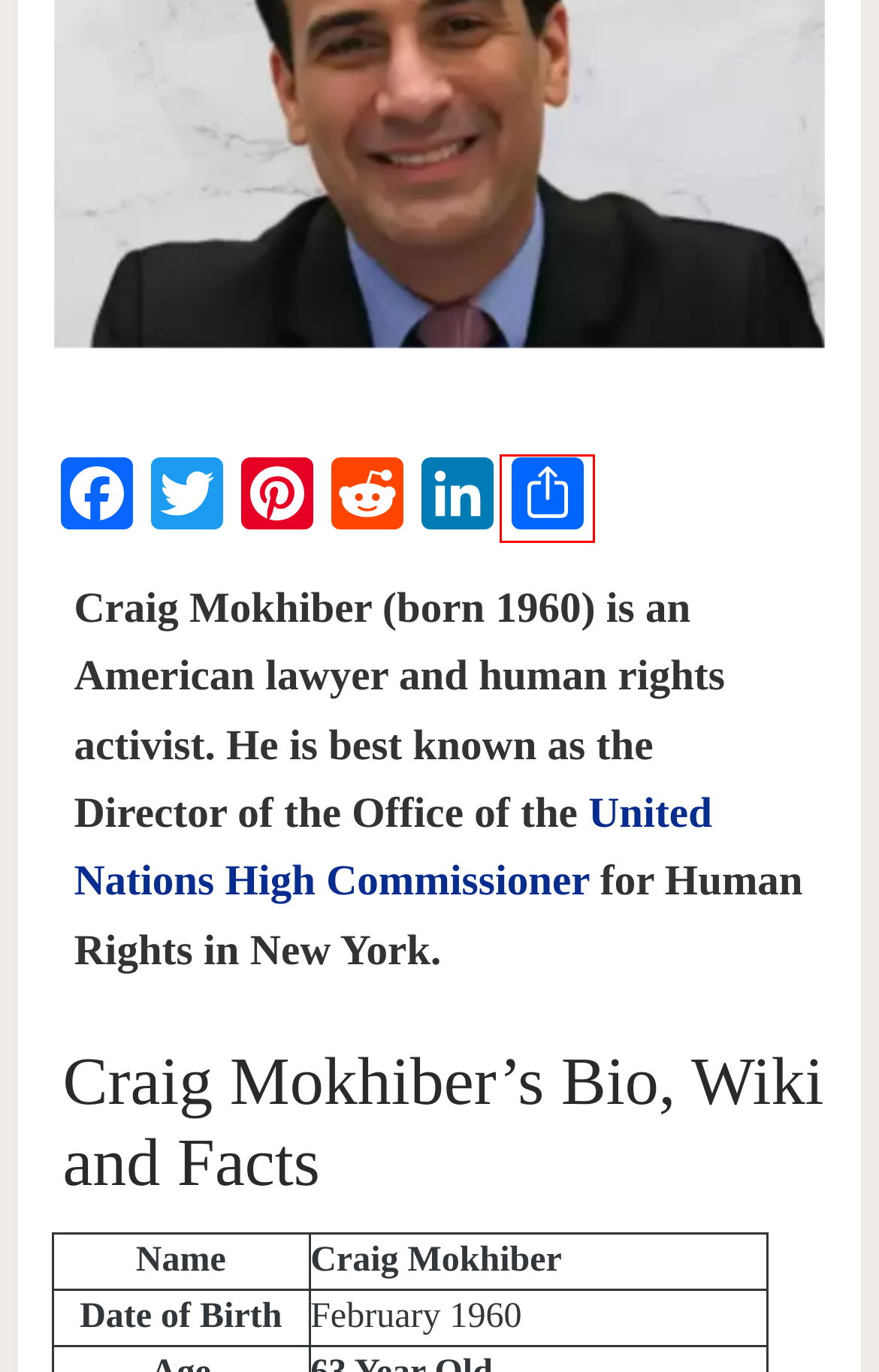Provided is a screenshot of a webpage with a red bounding box around an element. Select the most accurate webpage description for the page that appears after clicking the highlighted element. Here are the candidates:
A. M. Emmet Walsh Death Cause, Bio, Wiki, Family, Wife, Movies,
B. Contact us | UNHCR
C. Donna D'Errico Net Worth, Age, Career, Husband, Kids,TV Series
D. Lawyer Archives - Networth Mirror
E. Jeh Johnson Net worth 2023, Height, Weight, Career, Wiki, Bio
F. Mark Levin - Net Worth, Salary, Age, Height, Weight, Bio, Family, Career
G. Actor Archives - Networth Mirror
H. AddToAny - Share

H